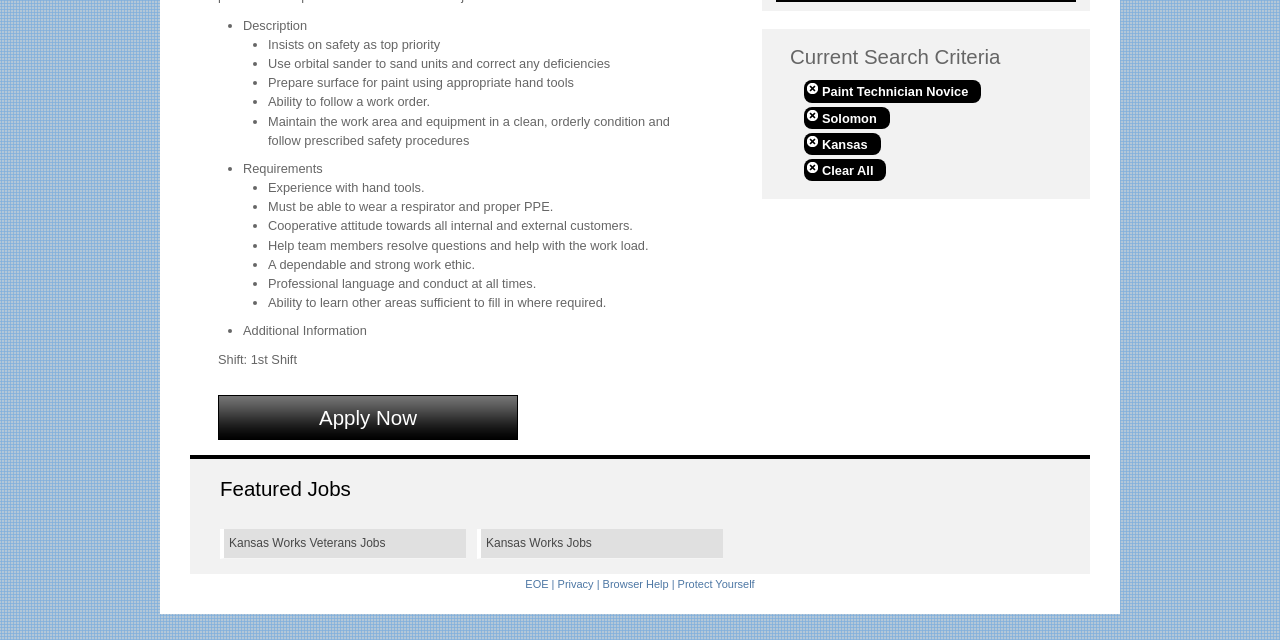Given the element description, predict the bounding box coordinates in the format (top-left x, top-left y, bottom-right x, bottom-right y). Make sure all values are between 0 and 1. Here is the element description: Kansas

[0.628, 0.207, 0.688, 0.242]